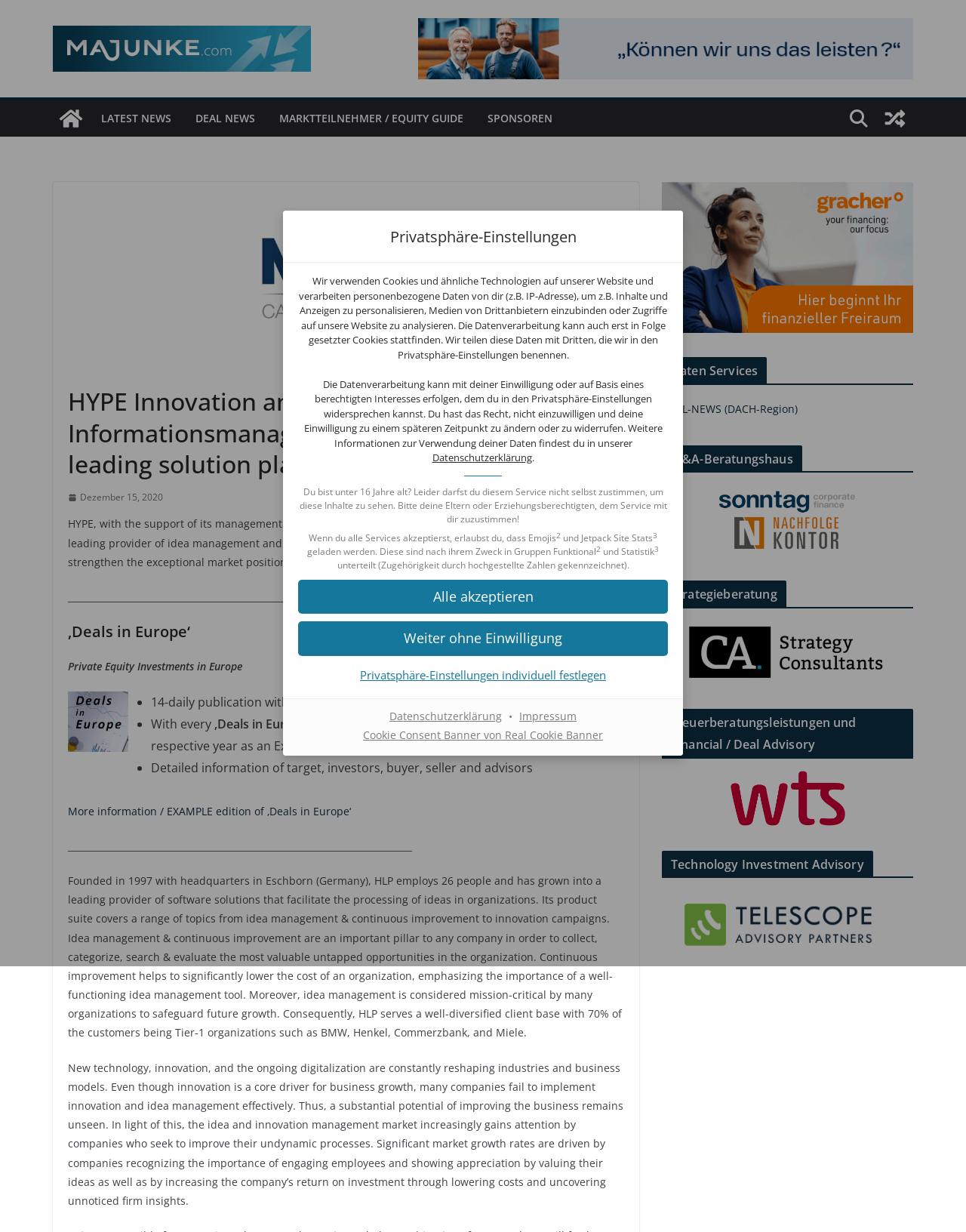Find the bounding box coordinates of the element I should click to carry out the following instruction: "Set privacy settings individually".

[0.309, 0.538, 0.691, 0.557]